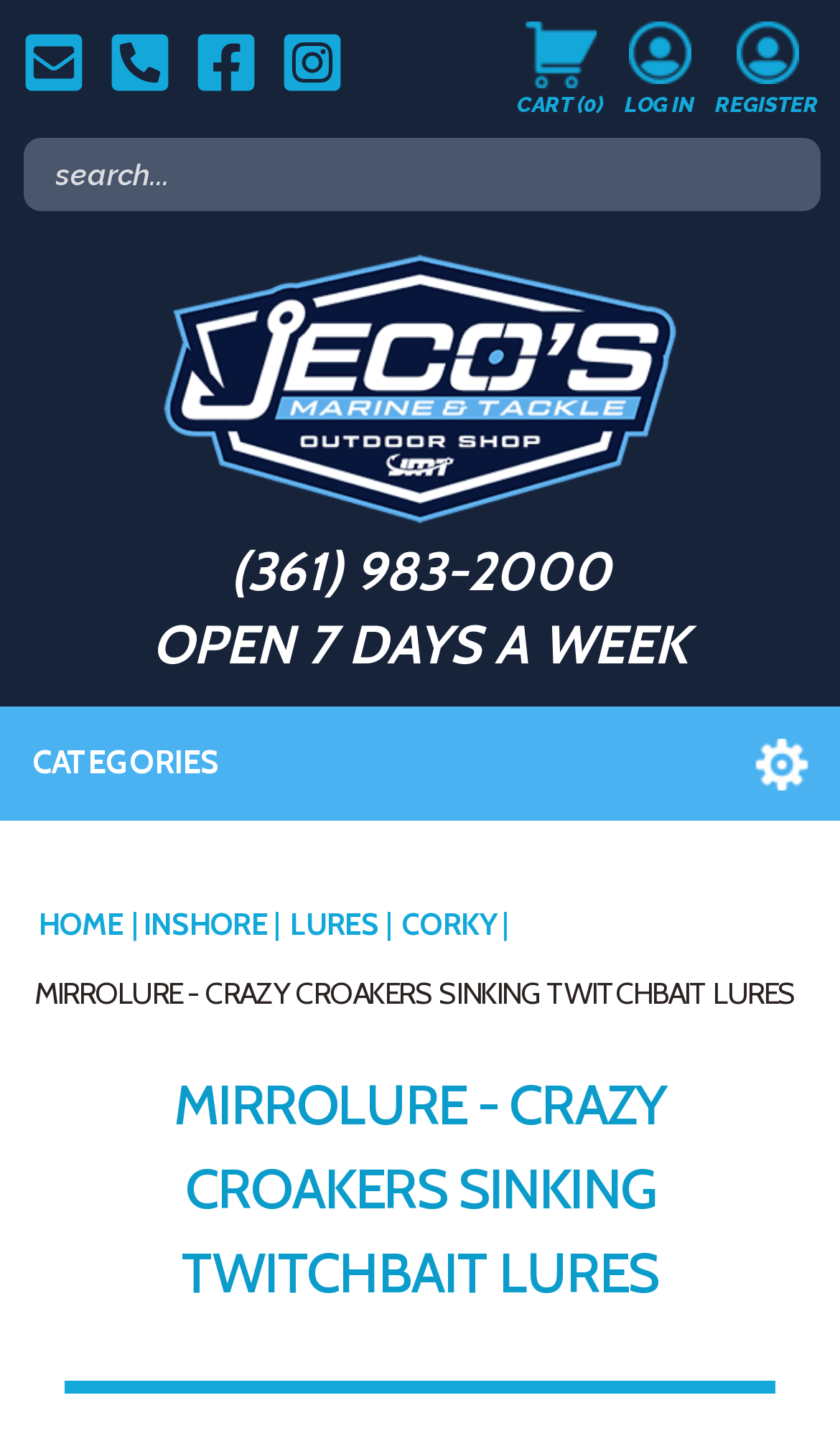Please specify the bounding box coordinates of the area that should be clicked to accomplish the following instruction: "click on the phone number". The coordinates should consist of four float numbers between 0 and 1, i.e., [left, top, right, bottom].

[0.273, 0.374, 0.727, 0.419]